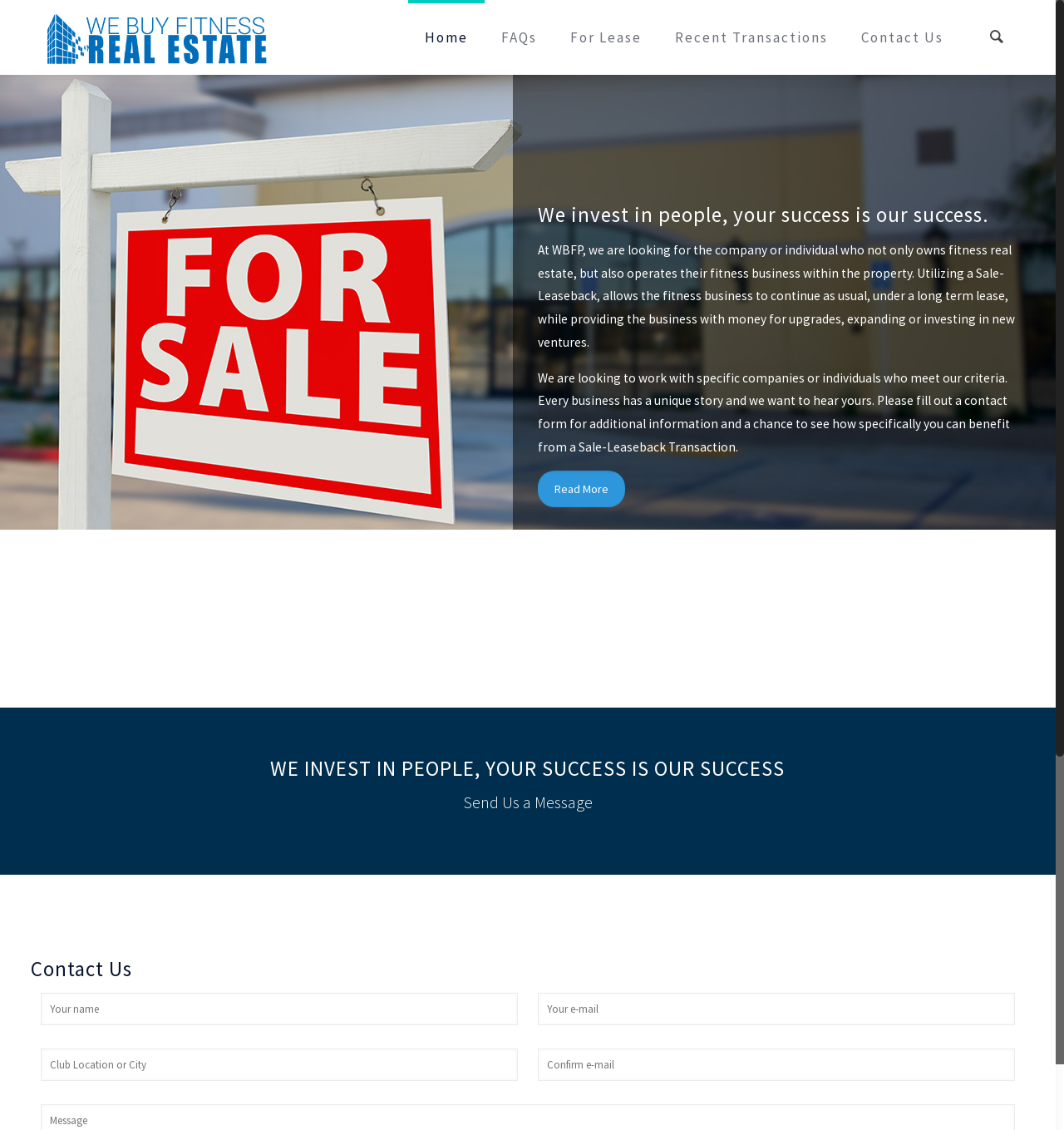What type of transaction is mentioned?
Could you give a comprehensive explanation in response to this question?

The webpage mentions a Sale-Leaseback transaction, which allows fitness businesses to continue operating while providing them with money for upgrades or new ventures.